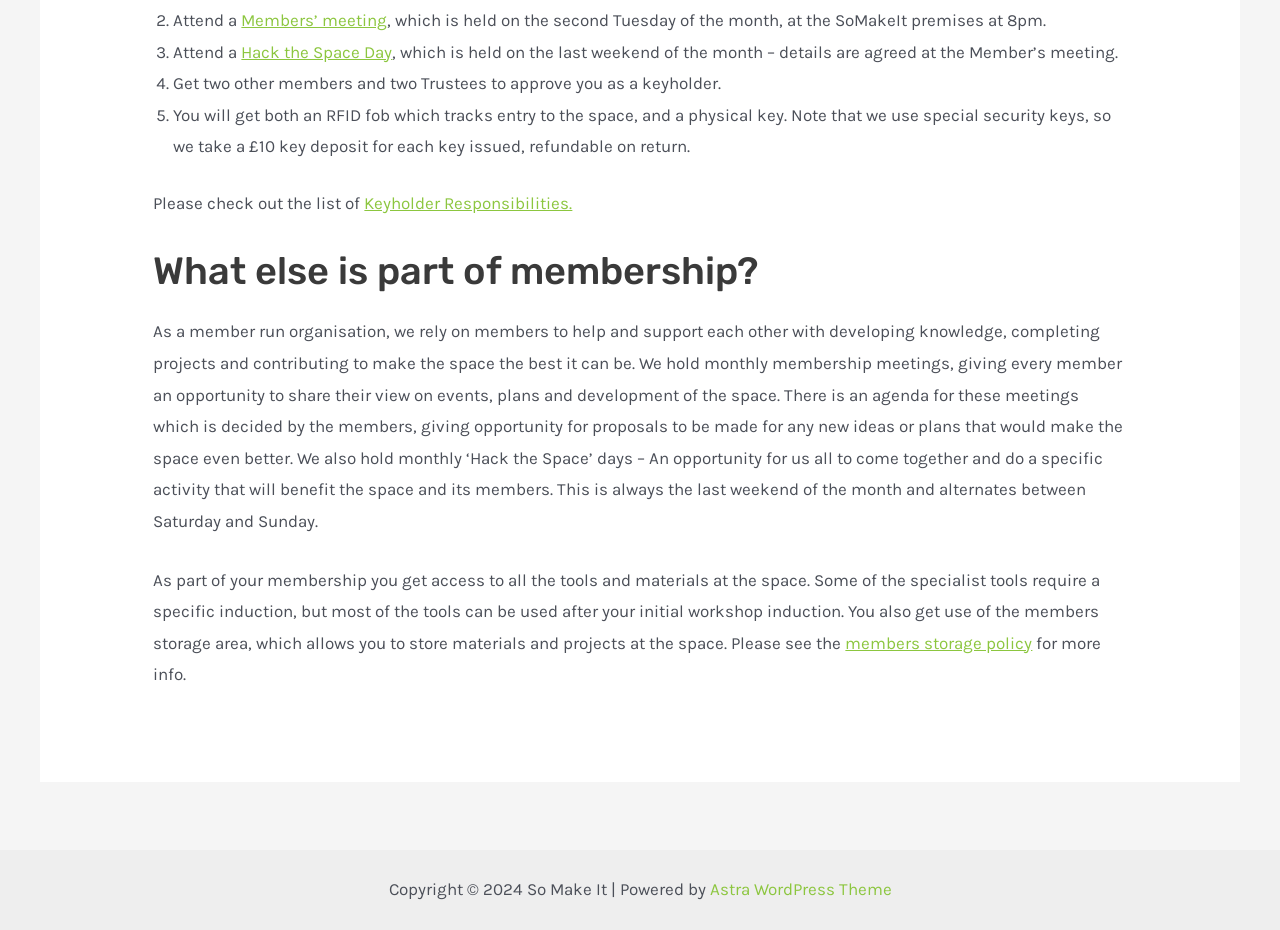Predict the bounding box coordinates for the UI element described as: "Astra WordPress Theme". The coordinates should be four float numbers between 0 and 1, presented as [left, top, right, bottom].

[0.554, 0.945, 0.696, 0.966]